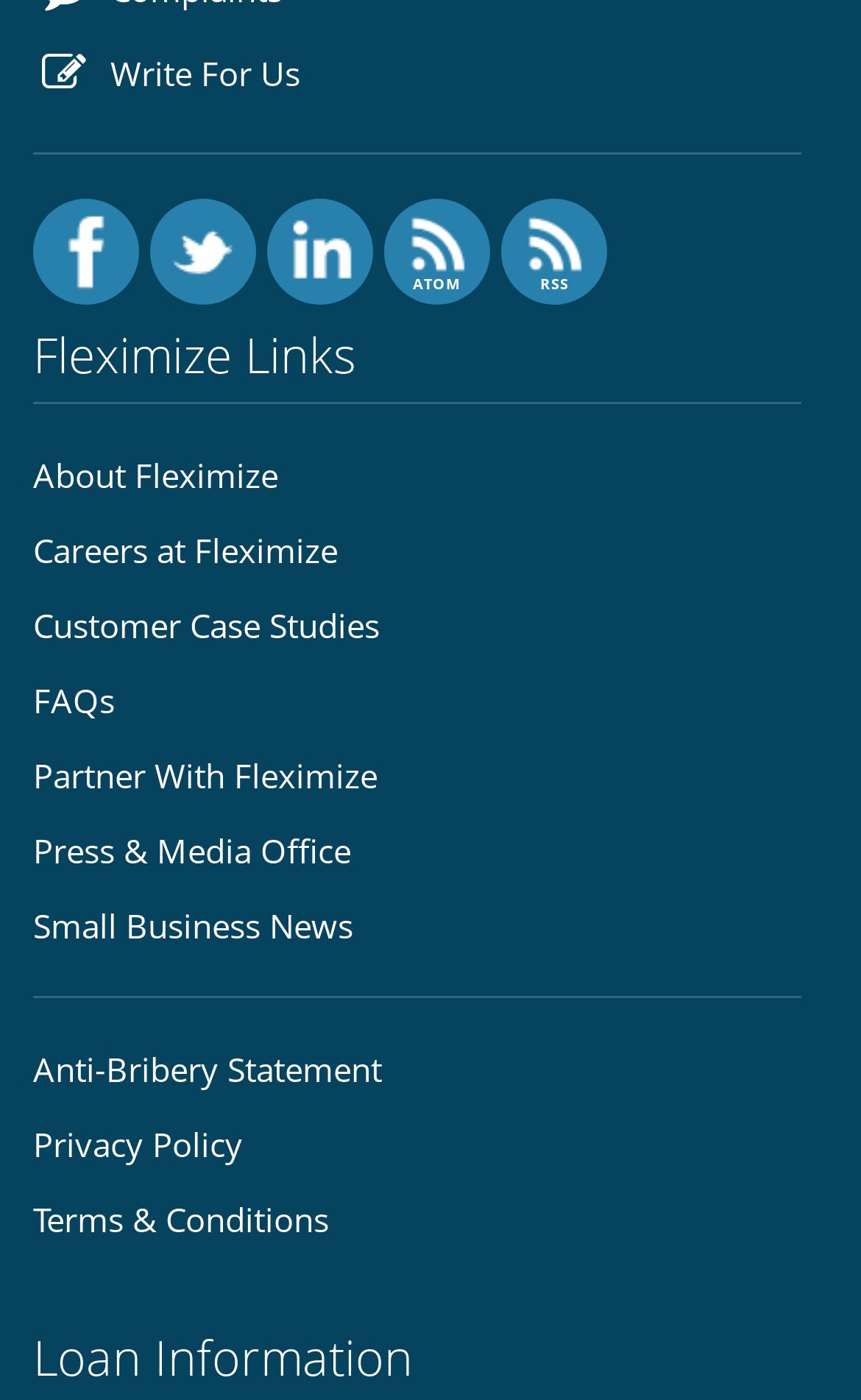What is the last link in the webpage?
Based on the image, answer the question with a single word or brief phrase.

Terms & Conditions